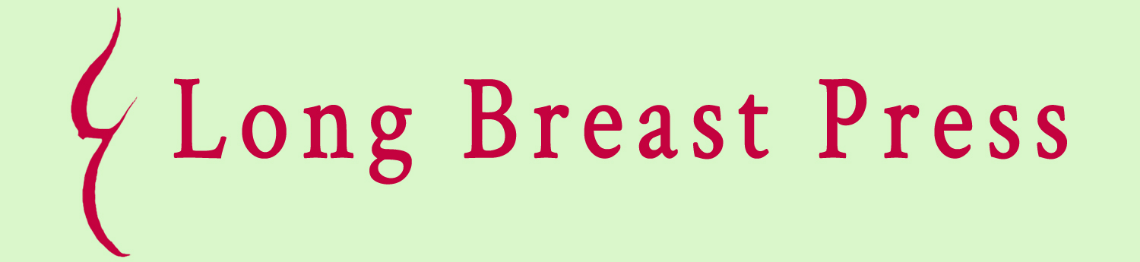Respond with a single word or short phrase to the following question: 
Who is the author of the poetry book being launched?

Helen Lee